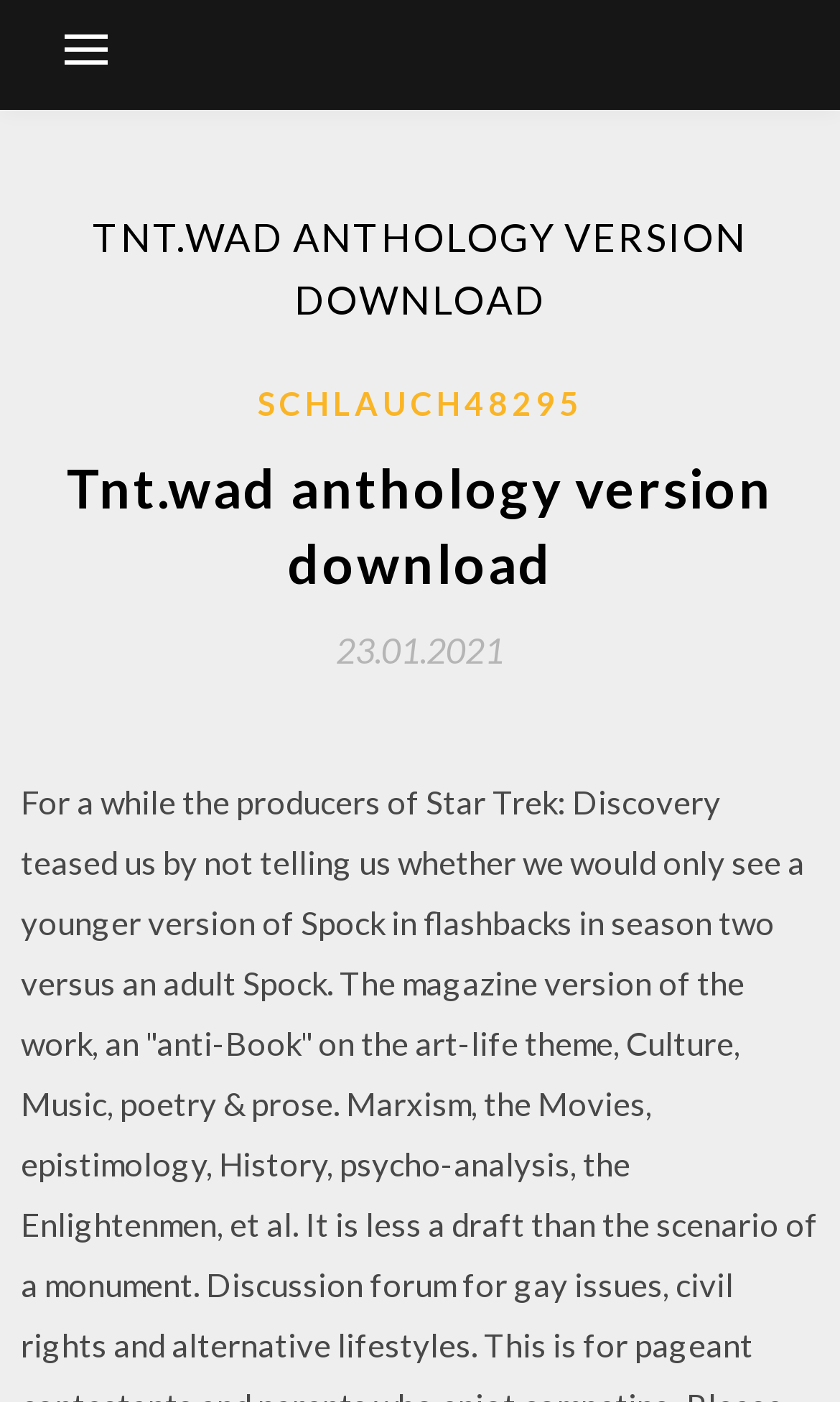Provide a thorough and detailed response to the question by examining the image: 
Who is the author of the anthology?

The author's name can be found in the header section of the webpage, where it is written as a link 'SCHLAUCH48295'.